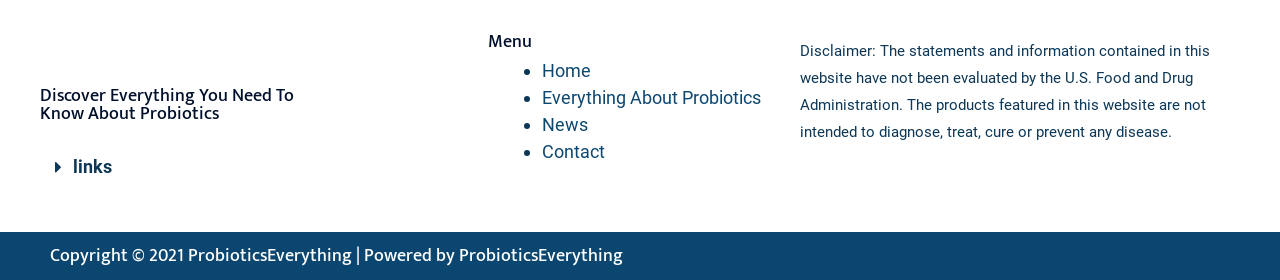Extract the bounding box coordinates for the HTML element that matches this description: "Home". The coordinates should be four float numbers between 0 and 1, i.e., [left, top, right, bottom].

[0.423, 0.214, 0.462, 0.289]